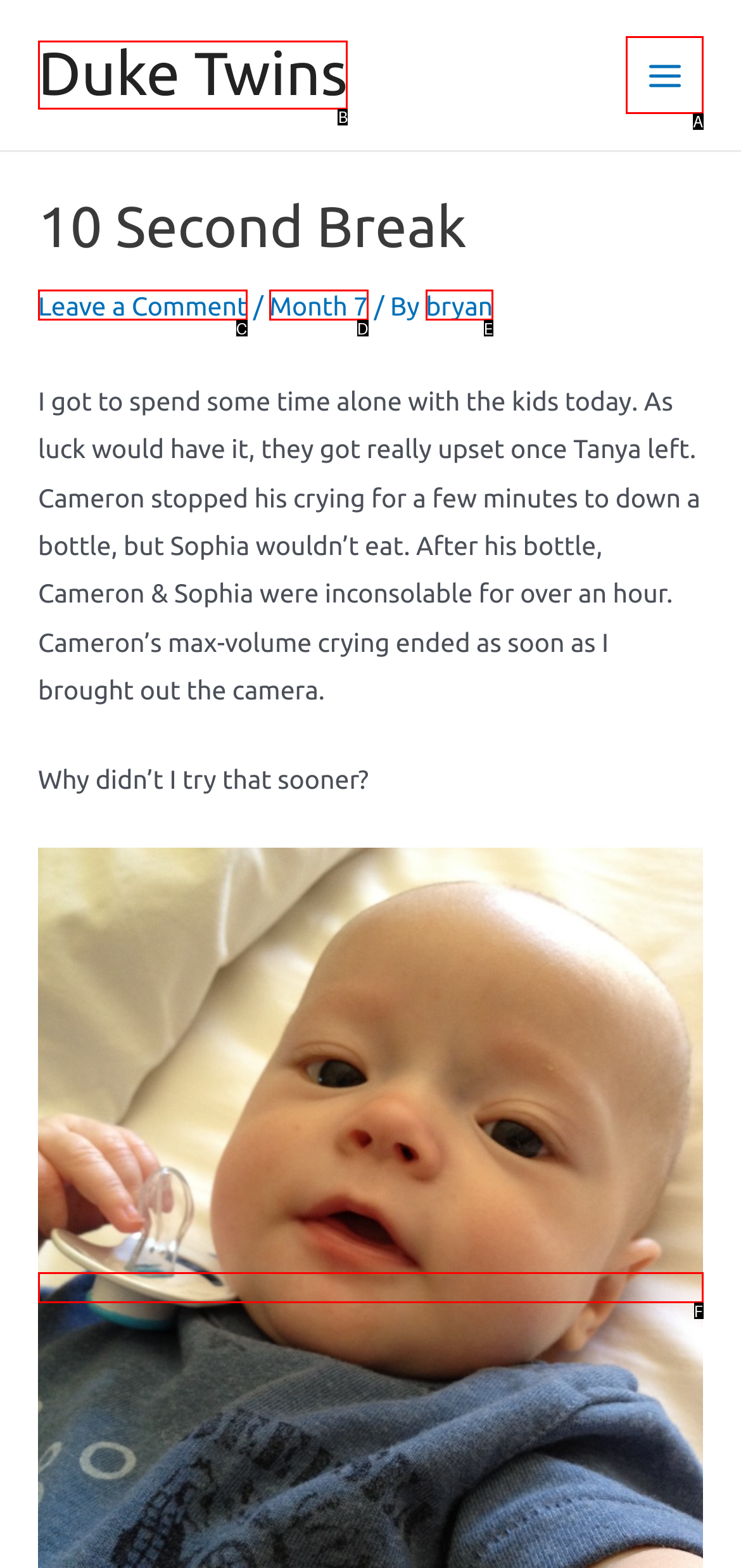Select the HTML element that corresponds to the description: aria-label="Toggle navigation". Reply with the letter of the correct option.

None